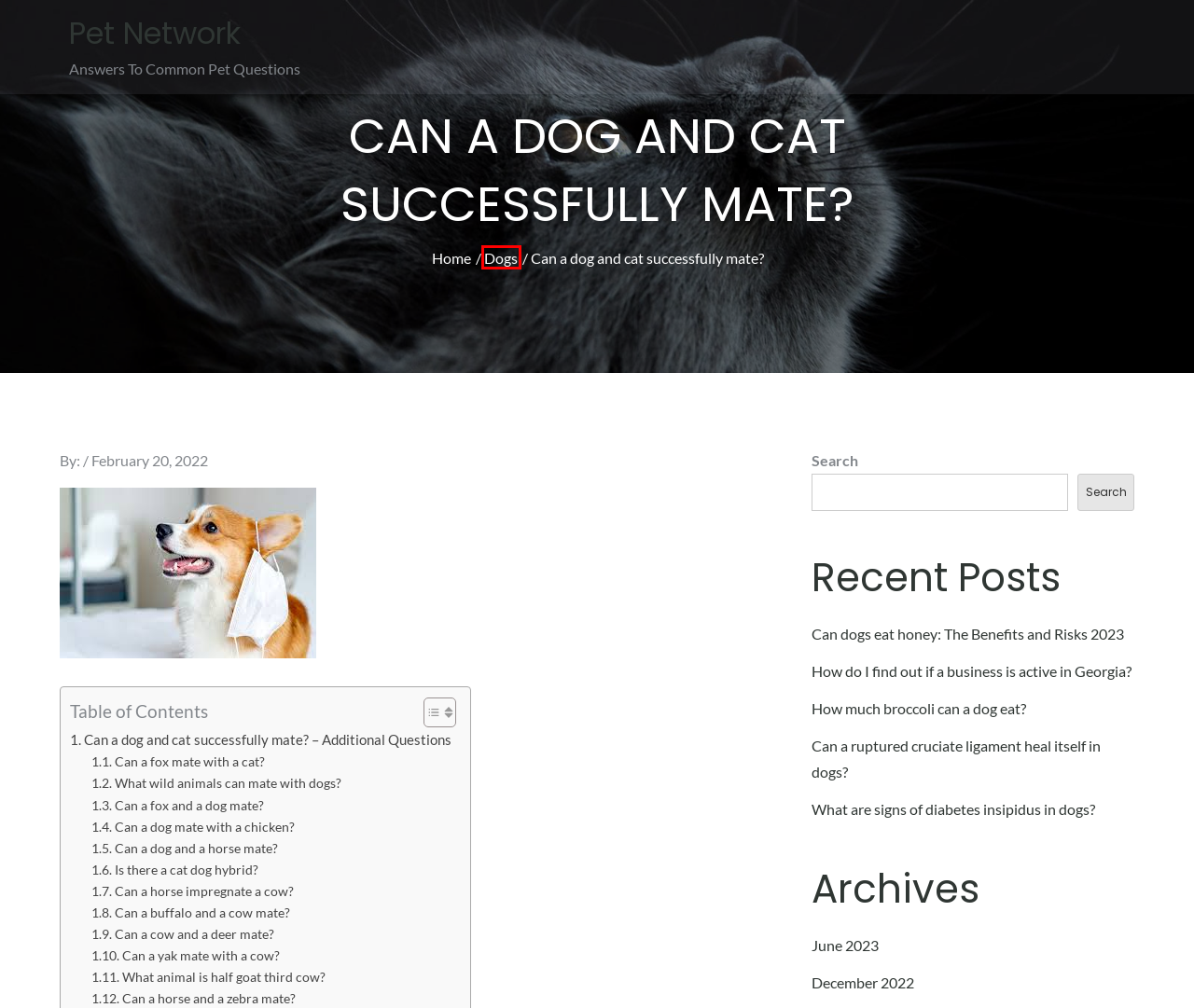Given a webpage screenshot with a red bounding box around a particular element, identify the best description of the new webpage that will appear after clicking on the element inside the red bounding box. Here are the candidates:
A. Can dogs eat honey: The Benefits and Risks 2023 - Pet Network
B. What are signs of diabetes insipidus in dogs? - Pet Network
C. How much broccoli can a dog eat? - Pet Network
D. Pet Network - Answers To Common Pet Questions
E. Dogs - Pet Network
F. Can a ruptured cruciate ligament heal itself in dogs? - Pet Network
G. How do I find out if a business is active in Georgia? - Pet Network
H. What breed of horse is always black? - Pet Network

E